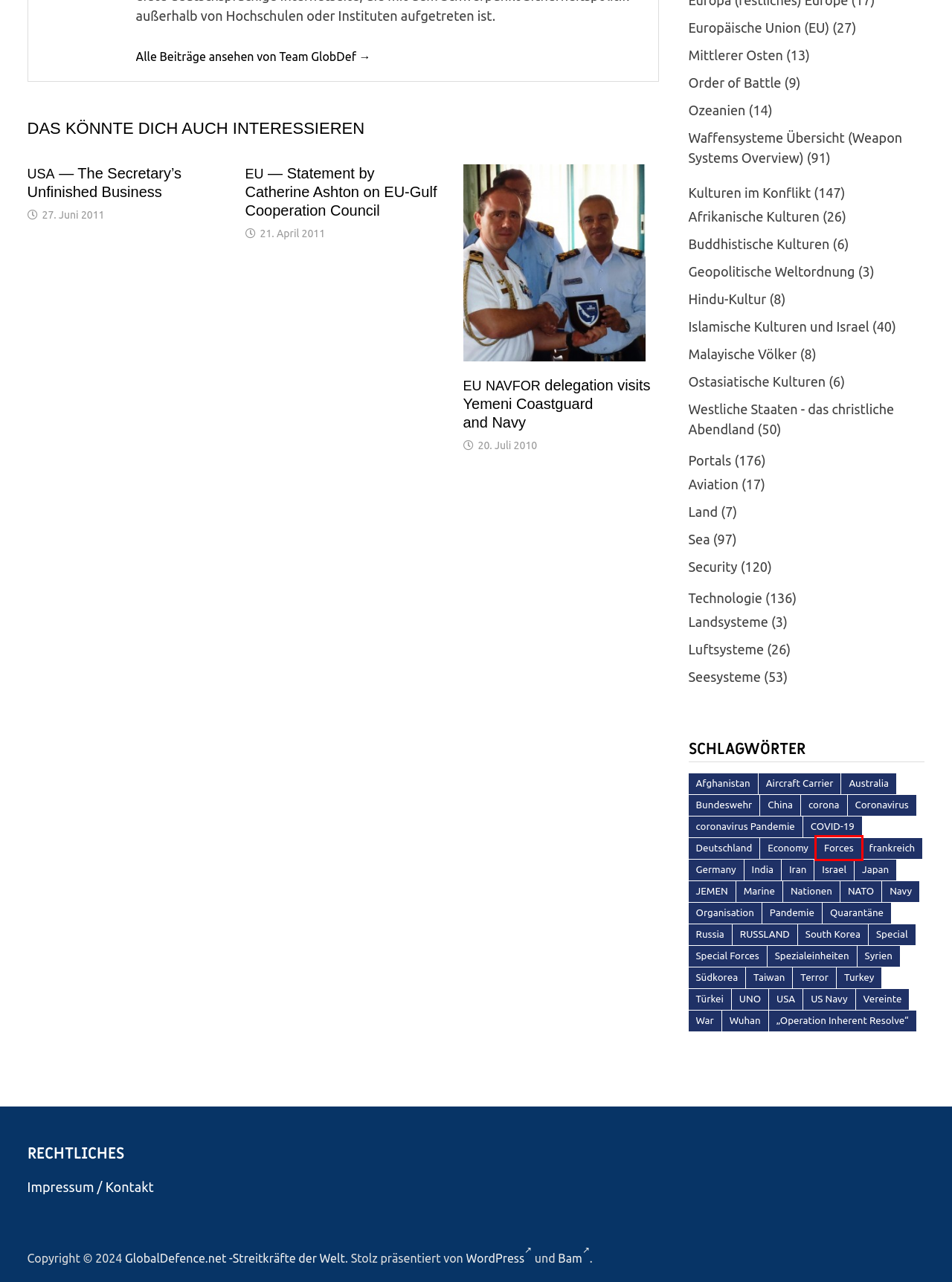You have a screenshot of a webpage with a red bounding box around an element. Identify the webpage description that best fits the new page that appears after clicking the selected element in the red bounding box. Here are the candidates:
A. Forces -  GlobalDefence.net -Streitkräfte der Welt
B. corona -  GlobalDefence.net -Streitkräfte der Welt
C. Turkey -  GlobalDefence.net -Streitkräfte der Welt
D. US Navy -  GlobalDefence.net -Streitkräfte der Welt
E. Vereinte -  GlobalDefence.net -Streitkräfte der Welt
F. COVID-19 -  GlobalDefence.net -Streitkräfte der Welt
G. Impressum/Datenschutz -  GlobalDefence.net -Streitkräfte der Welt
H. China -  GlobalDefence.net -Streitkräfte der Welt

A